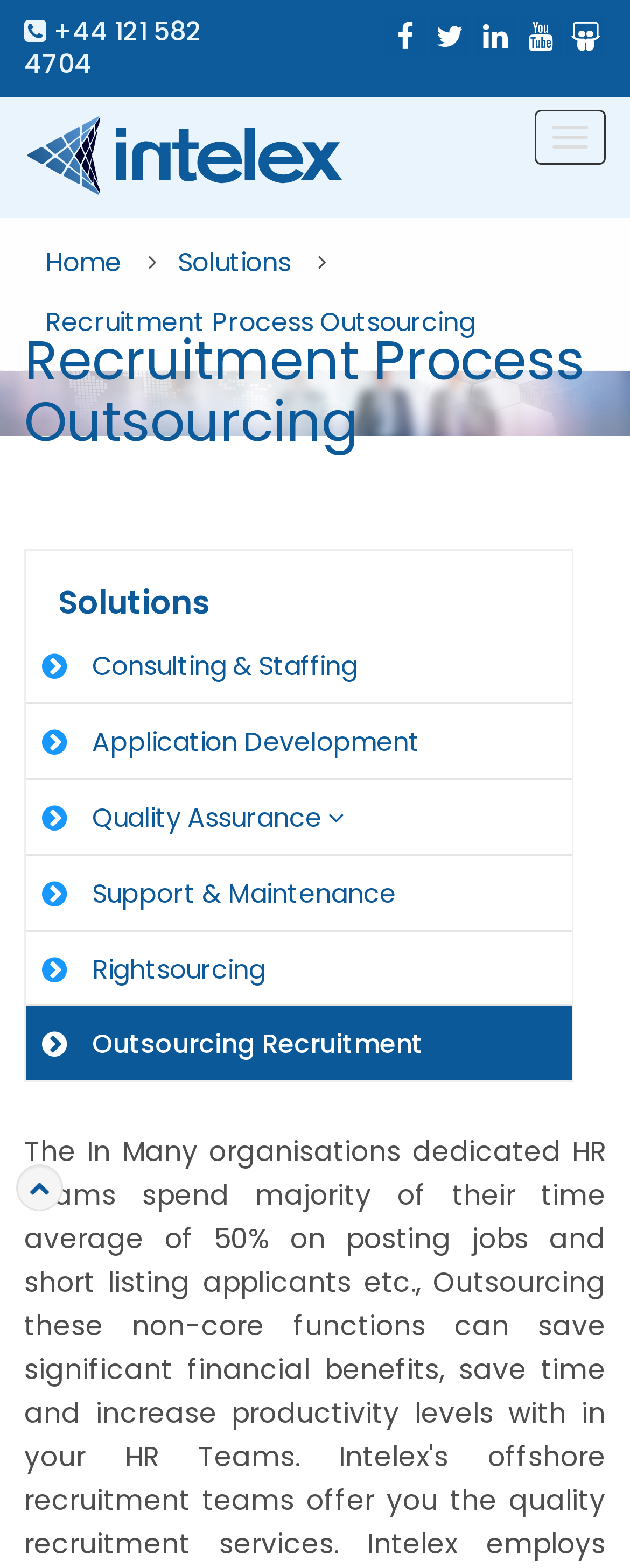Please determine the bounding box coordinates of the element's region to click in order to carry out the following instruction: "click the logo". The coordinates should be four float numbers between 0 and 1, i.e., [left, top, right, bottom].

[0.038, 0.062, 0.546, 0.138]